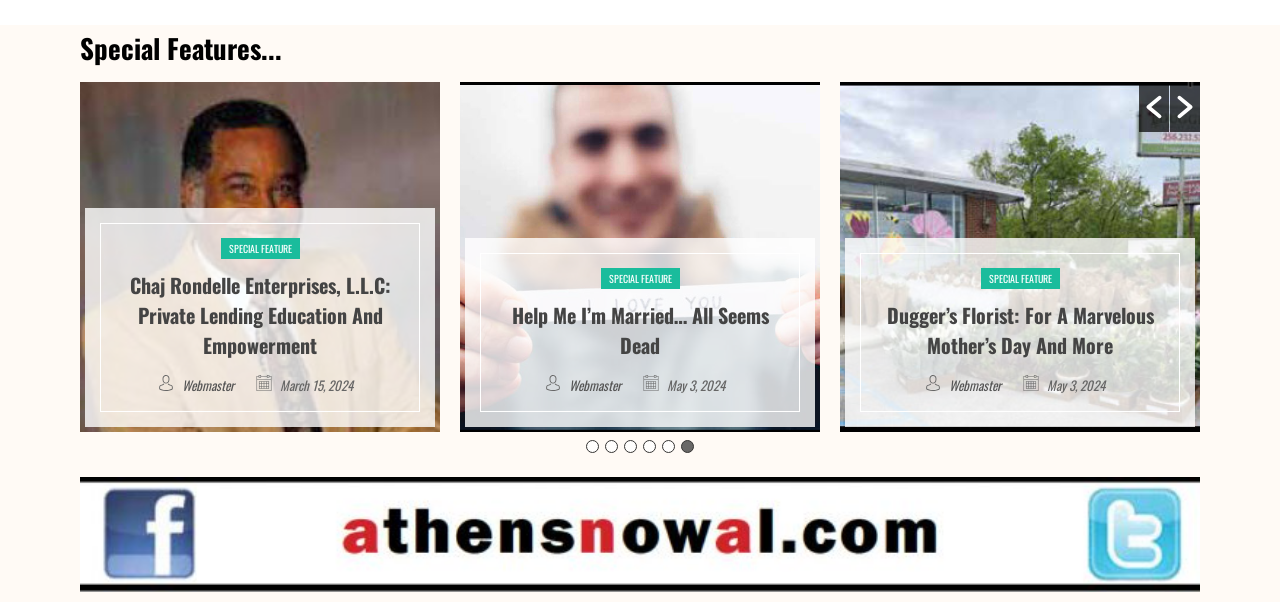Please predict the bounding box coordinates (top-left x, top-left y, bottom-right x, bottom-right y) for the UI element in the screenshot that fits the description: Special Feature

[0.766, 0.445, 0.828, 0.48]